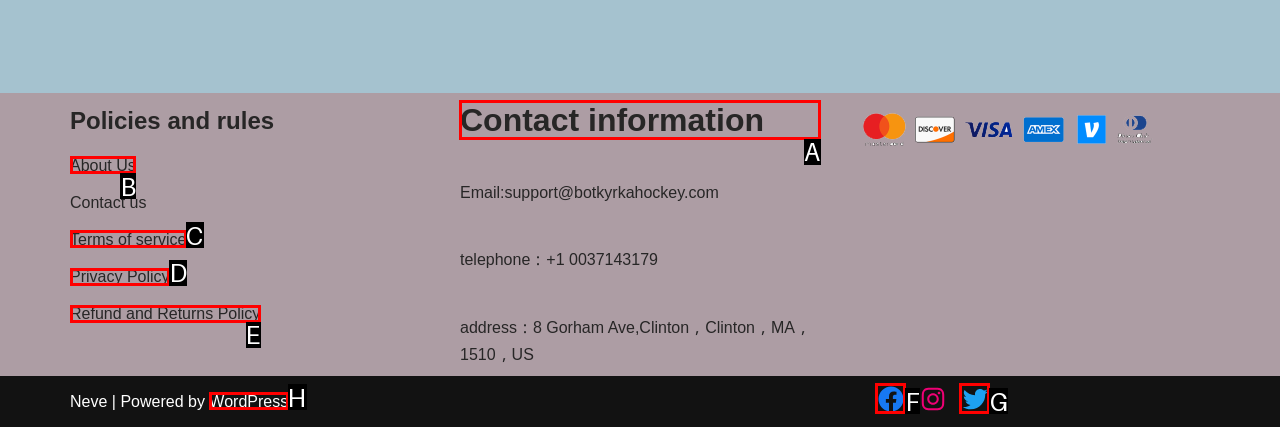Find the option you need to click to complete the following instruction: Enter your name
Answer with the corresponding letter from the choices given directly.

None